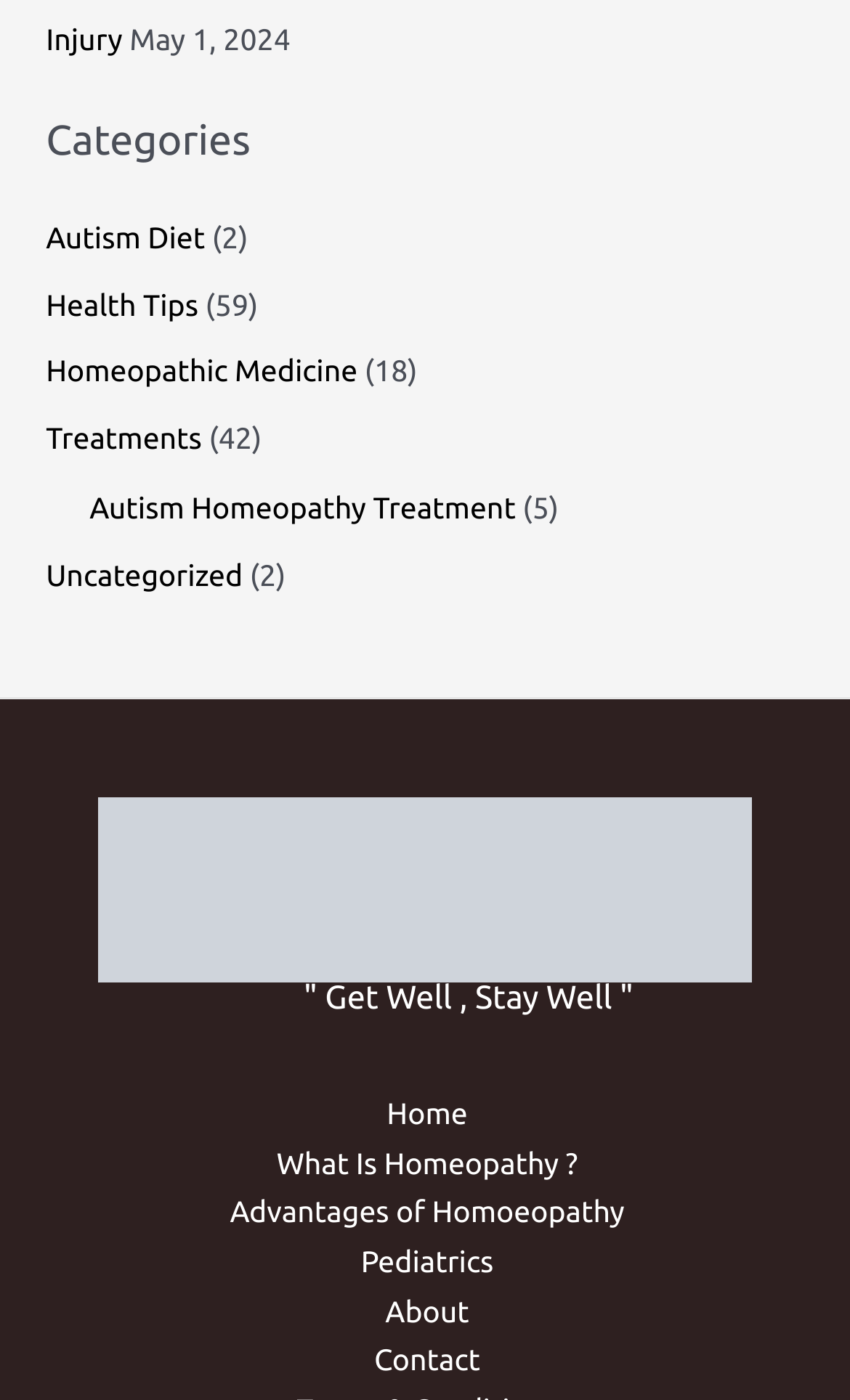Please identify the bounding box coordinates of the area that needs to be clicked to follow this instruction: "Learn about Pediatrics".

[0.373, 0.884, 0.632, 0.919]